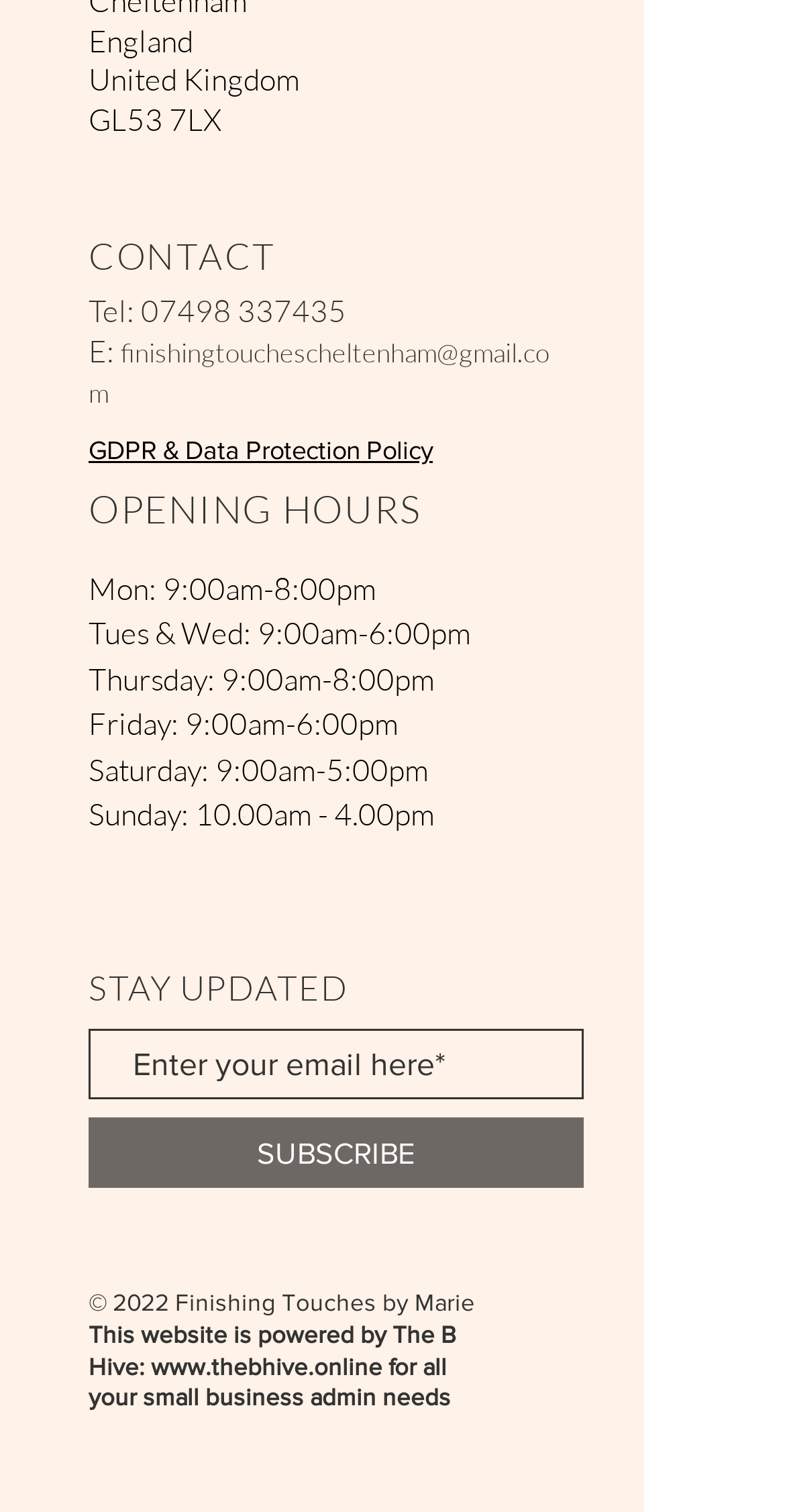What is the business's phone number?
Analyze the screenshot and provide a detailed answer to the question.

The phone number can be found in the 'CONTACT' section, where it is listed as 'Tel: 07498 337435'.